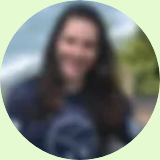Using a single word or phrase, answer the following question: 
What is Rayane's profession?

Environmental technician